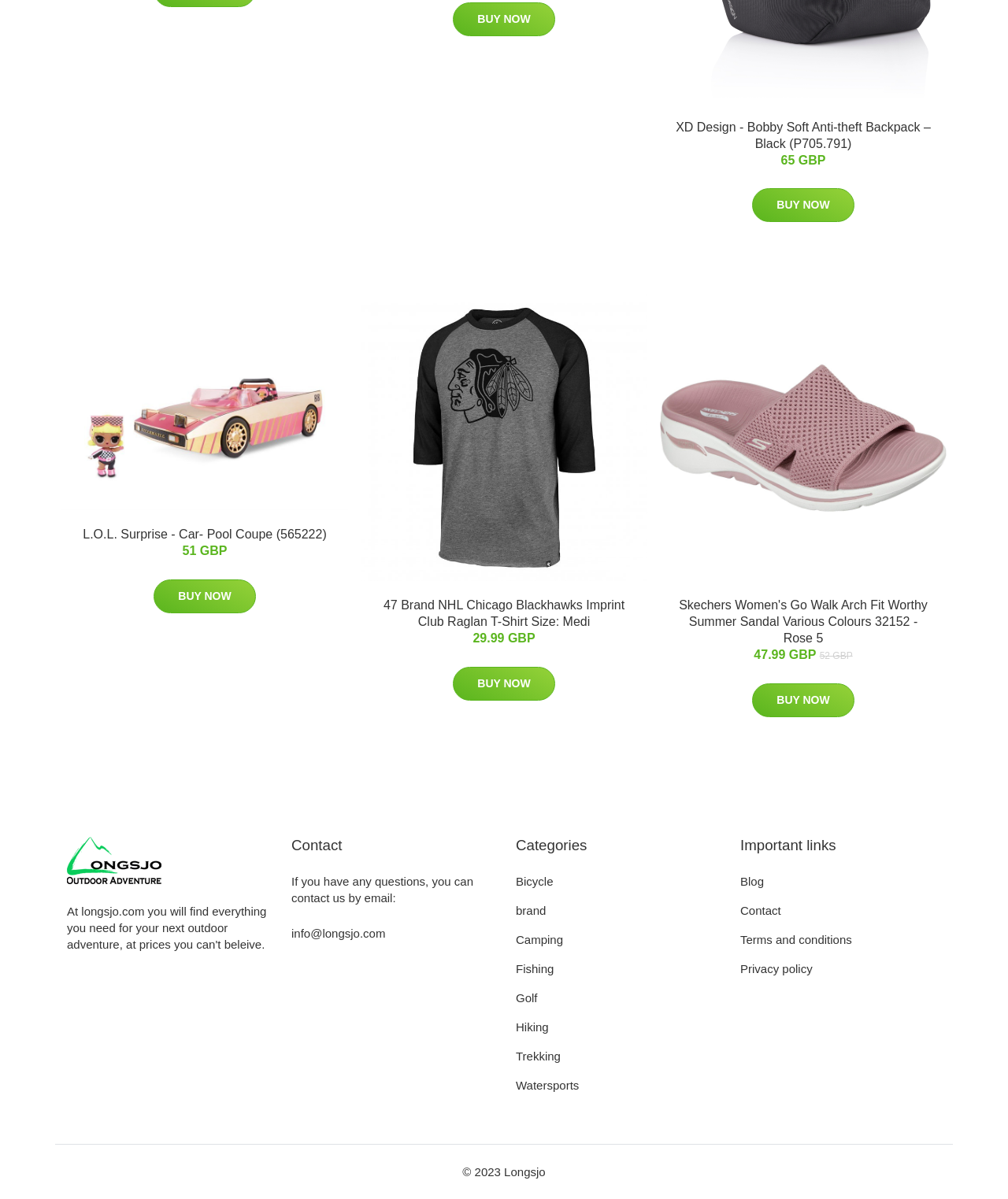From the details in the image, provide a thorough response to the question: What is the price of XD Design - Bobby Soft Anti-theft Backpack?

I found the price of XD Design - Bobby Soft Anti-theft Backpack by looking at the StaticText element with the text '65 GBP' which is located near the link element with the text 'XD Design - Bobby Soft Anti-theft Backpack – Black (P705.791)'.